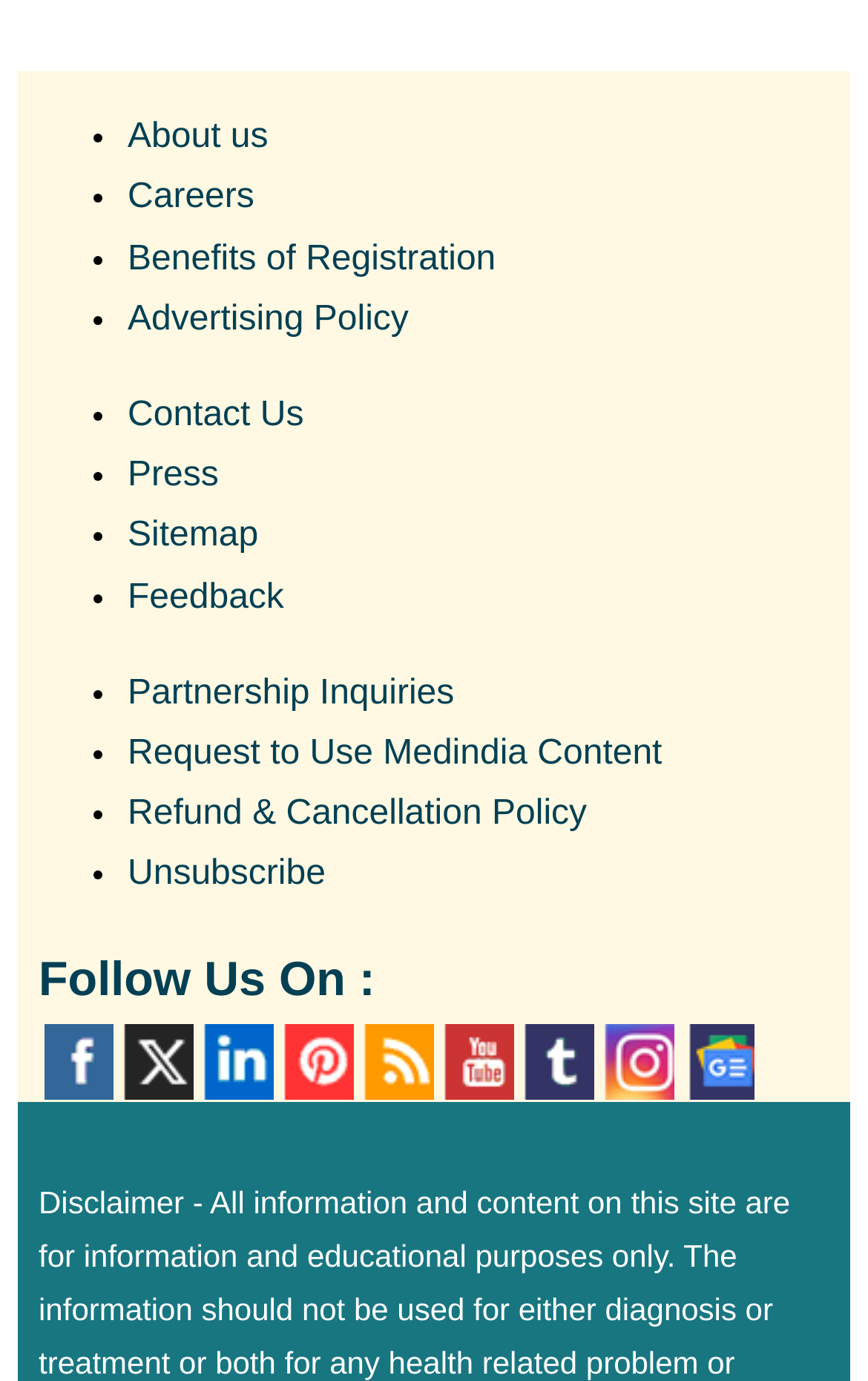Please identify the coordinates of the bounding box that should be clicked to fulfill this instruction: "Contact Us".

[0.147, 0.287, 0.35, 0.314]